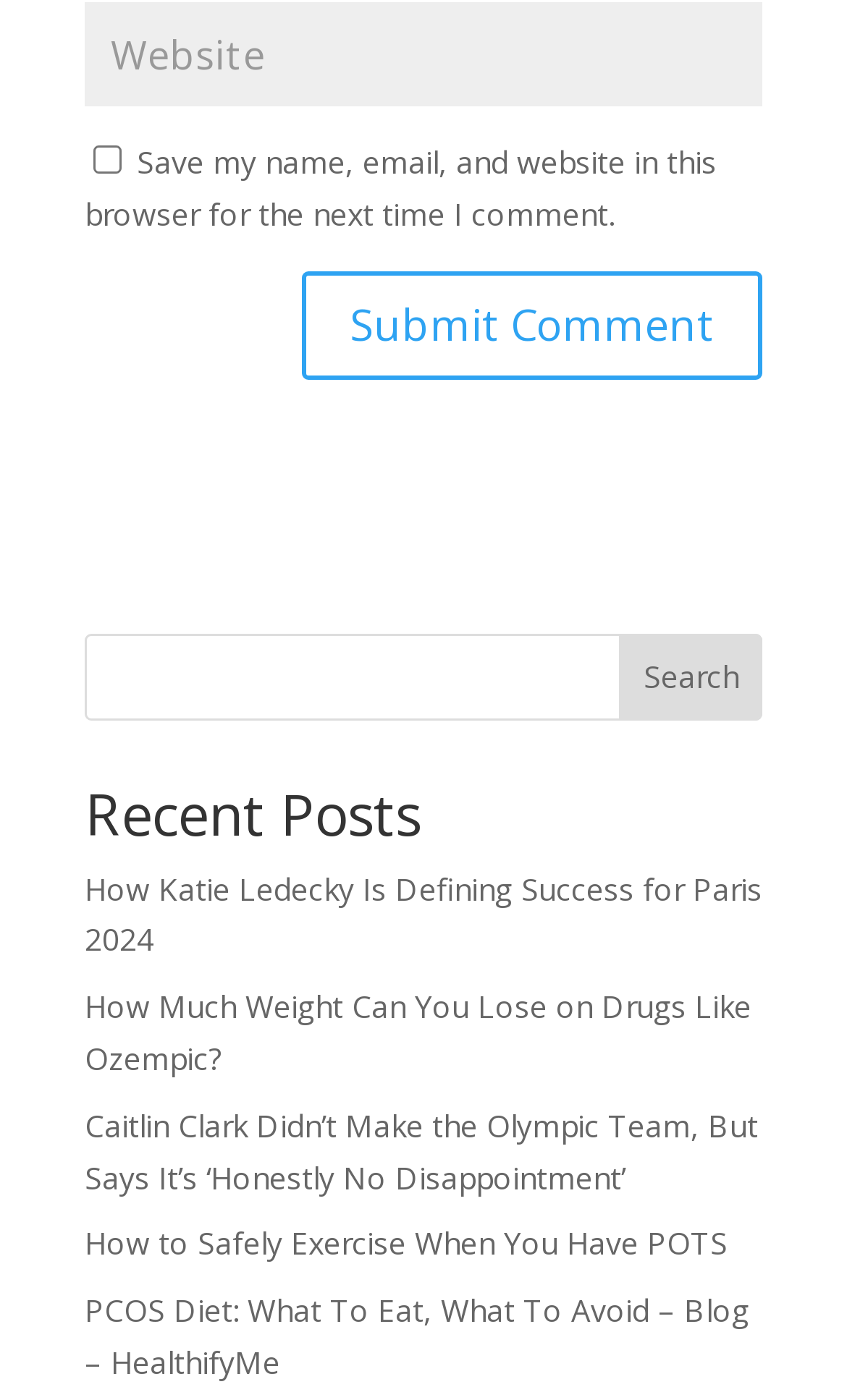Extract the bounding box coordinates for the described element: "input value="Website" name="url"". The coordinates should be represented as four float numbers between 0 and 1: [left, top, right, bottom].

[0.1, 0.002, 0.9, 0.076]